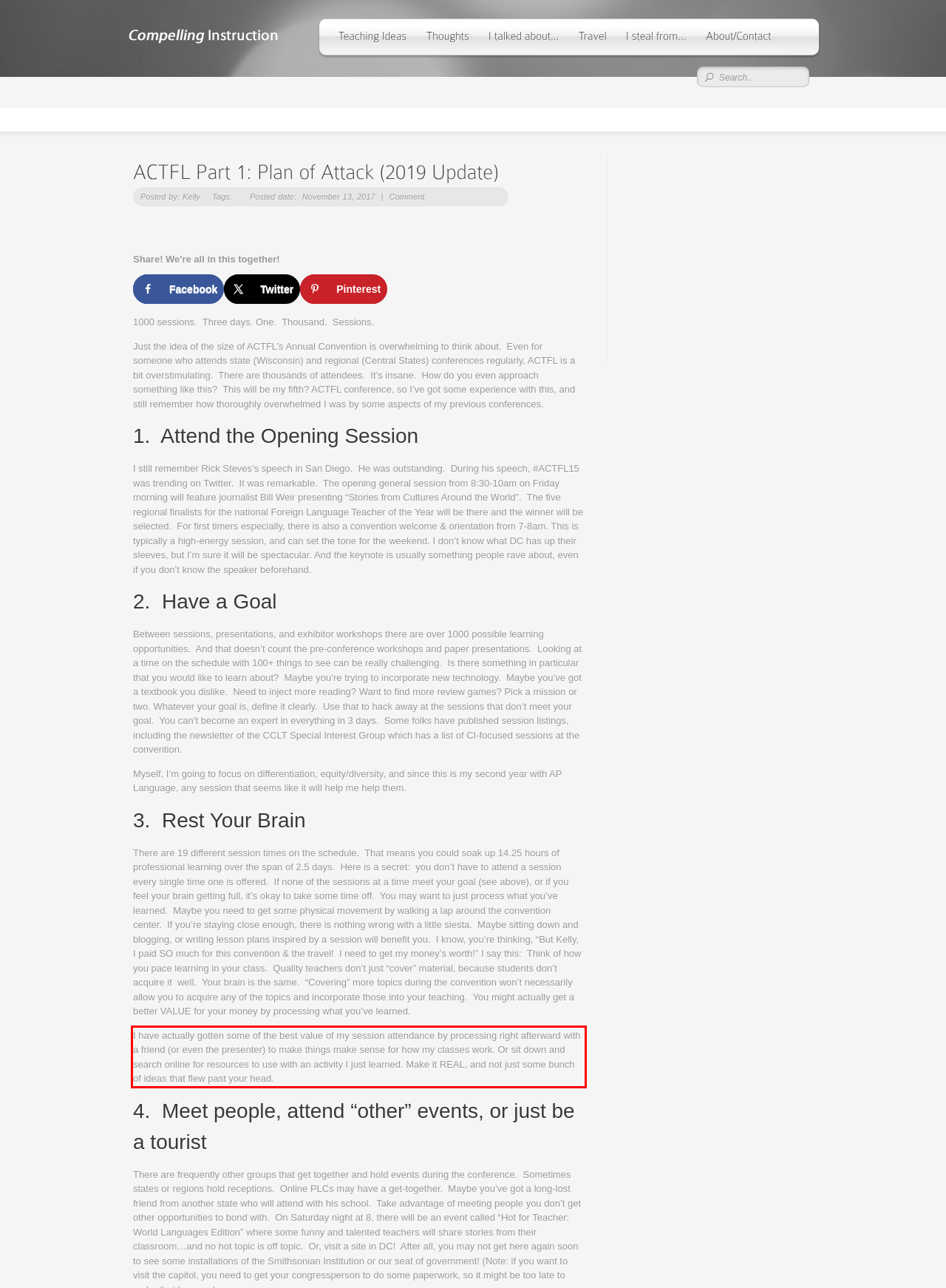Please extract the text content within the red bounding box on the webpage screenshot using OCR.

I have actually gotten some of the best value of my session attendance by processing right afterward with a friend (or even the presenter) to make things make sense for how my classes work. Or sit down and search online for resources to use with an activity I just learned. Make it REAL, and not just some bunch of ideas that flew past your head.